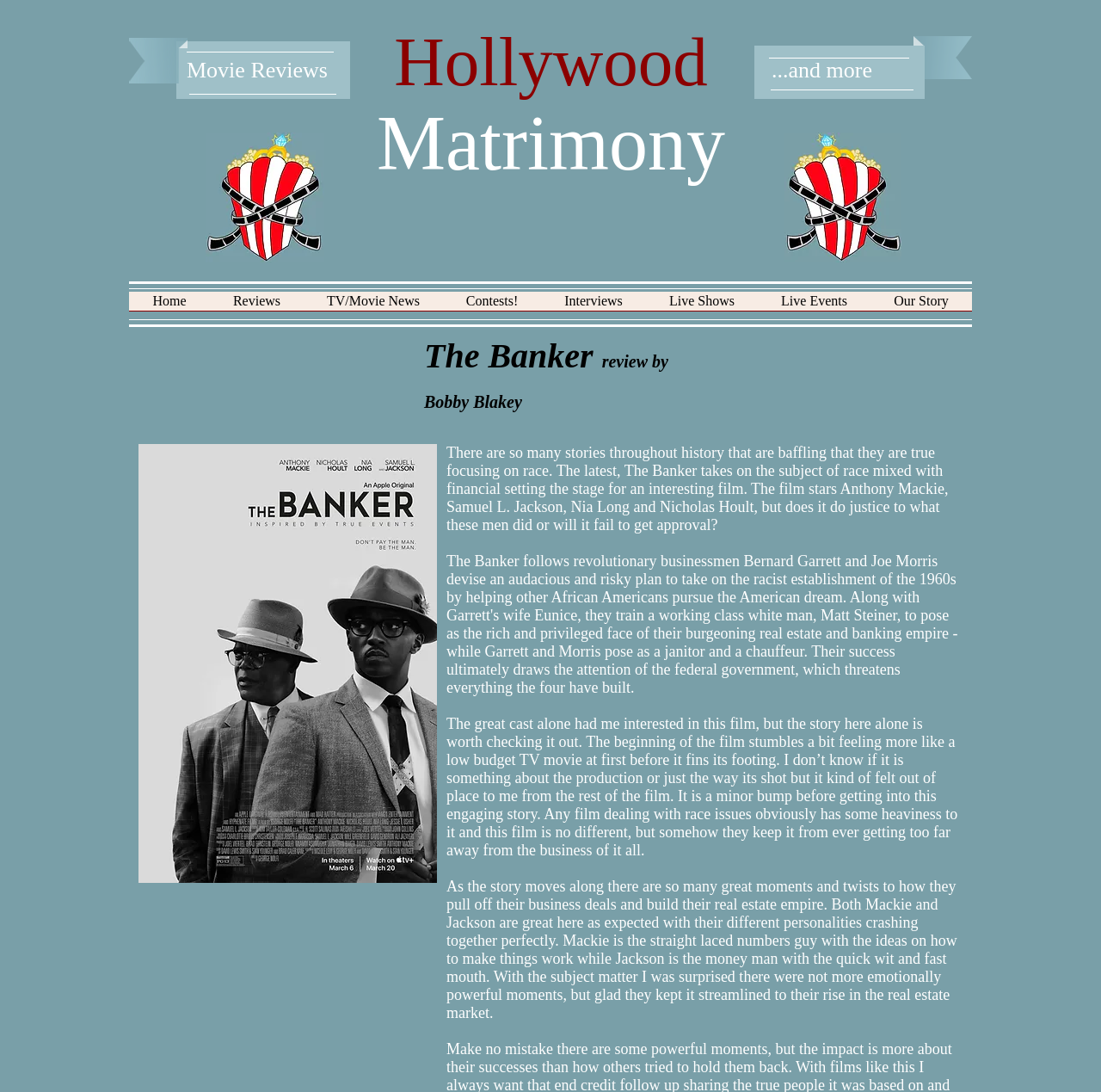Provide the bounding box coordinates for the area that should be clicked to complete the instruction: "Go to TV/Movie News".

[0.276, 0.267, 0.402, 0.295]